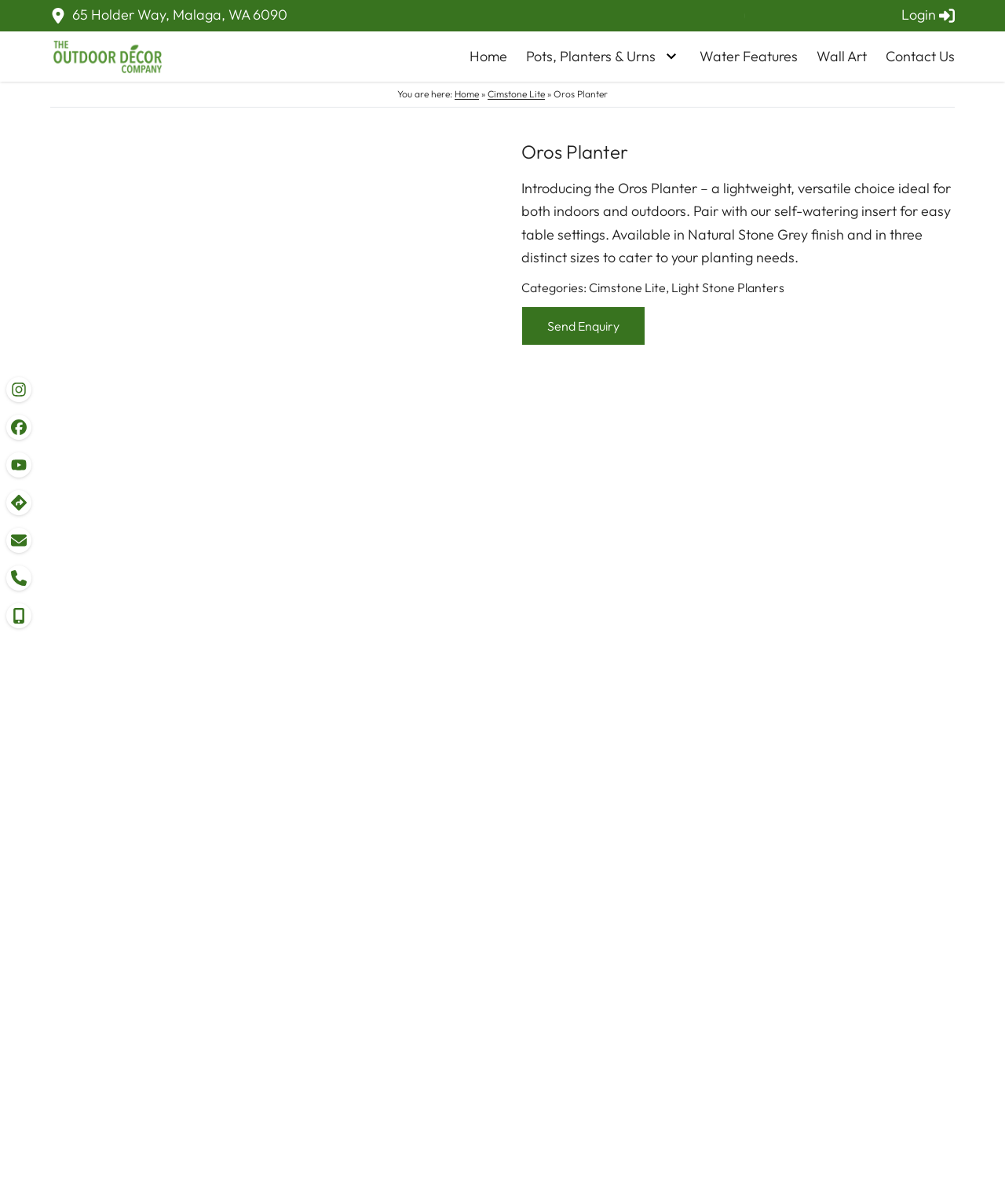Identify the bounding box coordinates of the clickable section necessary to follow the following instruction: "Send an enquiry". The coordinates should be presented as four float numbers from 0 to 1, i.e., [left, top, right, bottom].

[0.519, 0.254, 0.642, 0.287]